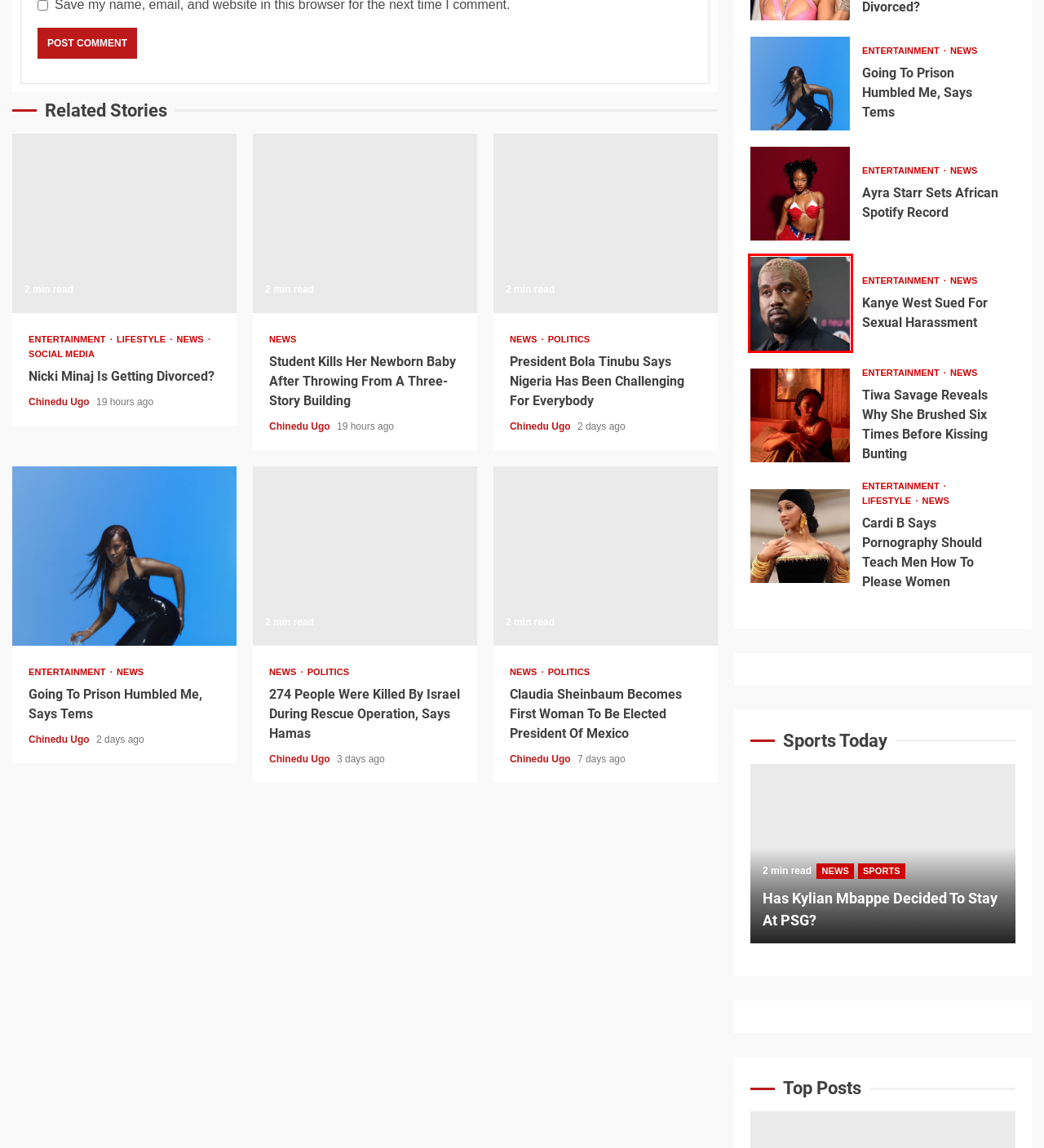You have a screenshot of a webpage with an element surrounded by a red bounding box. Choose the webpage description that best describes the new page after clicking the element inside the red bounding box. Here are the candidates:
A. Tiwa Savage Reveals Why She Brushed Six Times Before Kissing Bunting - LIONSCRIB
B. Ayra Starr Sets African Spotify Record - LIONSCRIB
C. Osimhen Faked Injury To Miss Nigeria’s Game Against South Africa? - LIONSCRIB
D. Cardi B Says Pornography Should Teach Men How To Please Women - LIONSCRIB
E. Student Kills Her Newborn Baby After Throwing From A Three-Story Building - LIONSCRIB
F. 274 People Were Killed By Israel During Rescue Operation, Says Hamas - LIONSCRIB
G. Why Jose Mourinho Joined Fenerbahçe - LIONSCRIB
H. Kanye West Sued For Sexual Harassment - LIONSCRIB

H